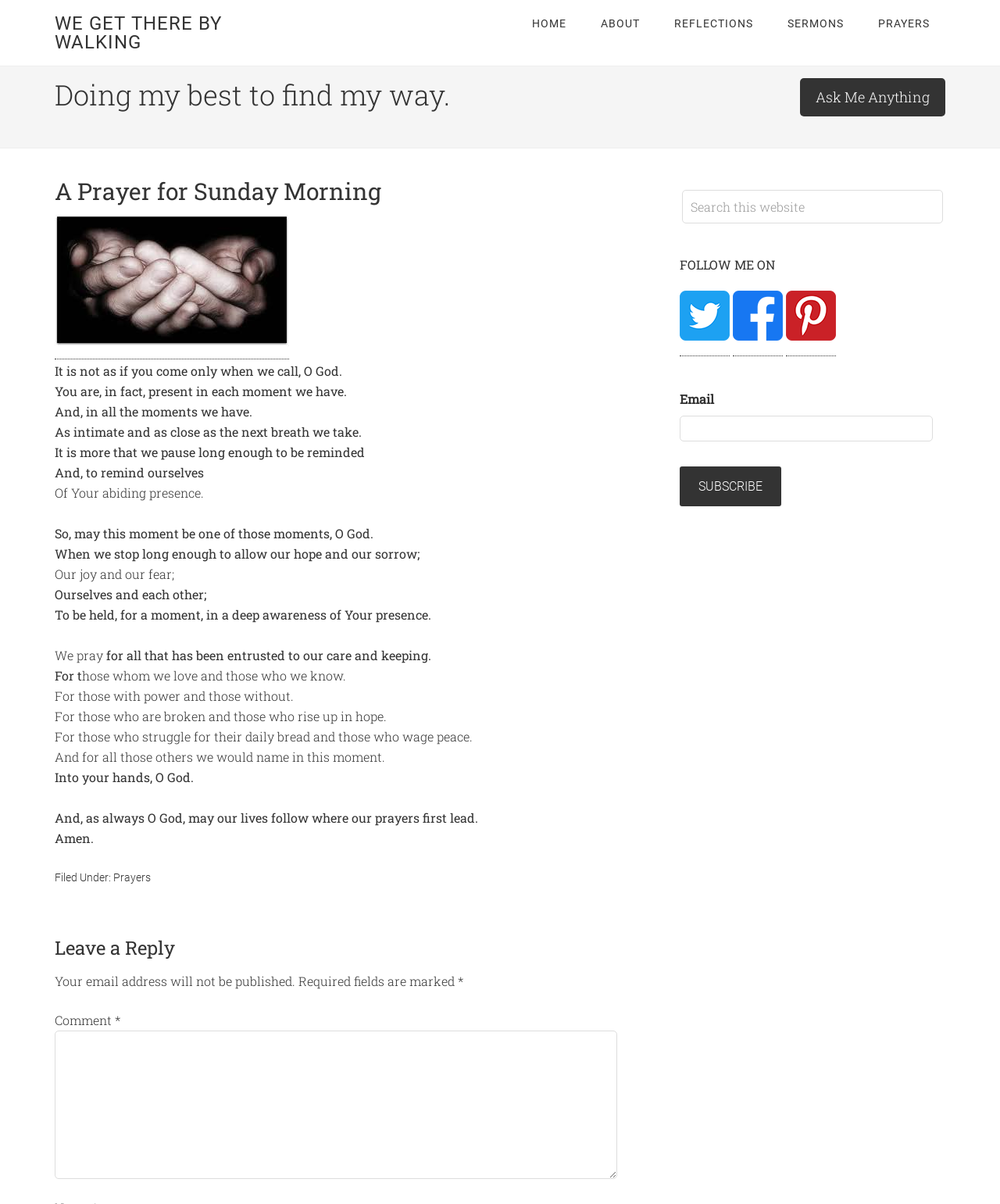Find the bounding box coordinates of the element you need to click on to perform this action: 'Share on Facebook'. The coordinates should be represented by four float values between 0 and 1, in the format [left, top, right, bottom].

None